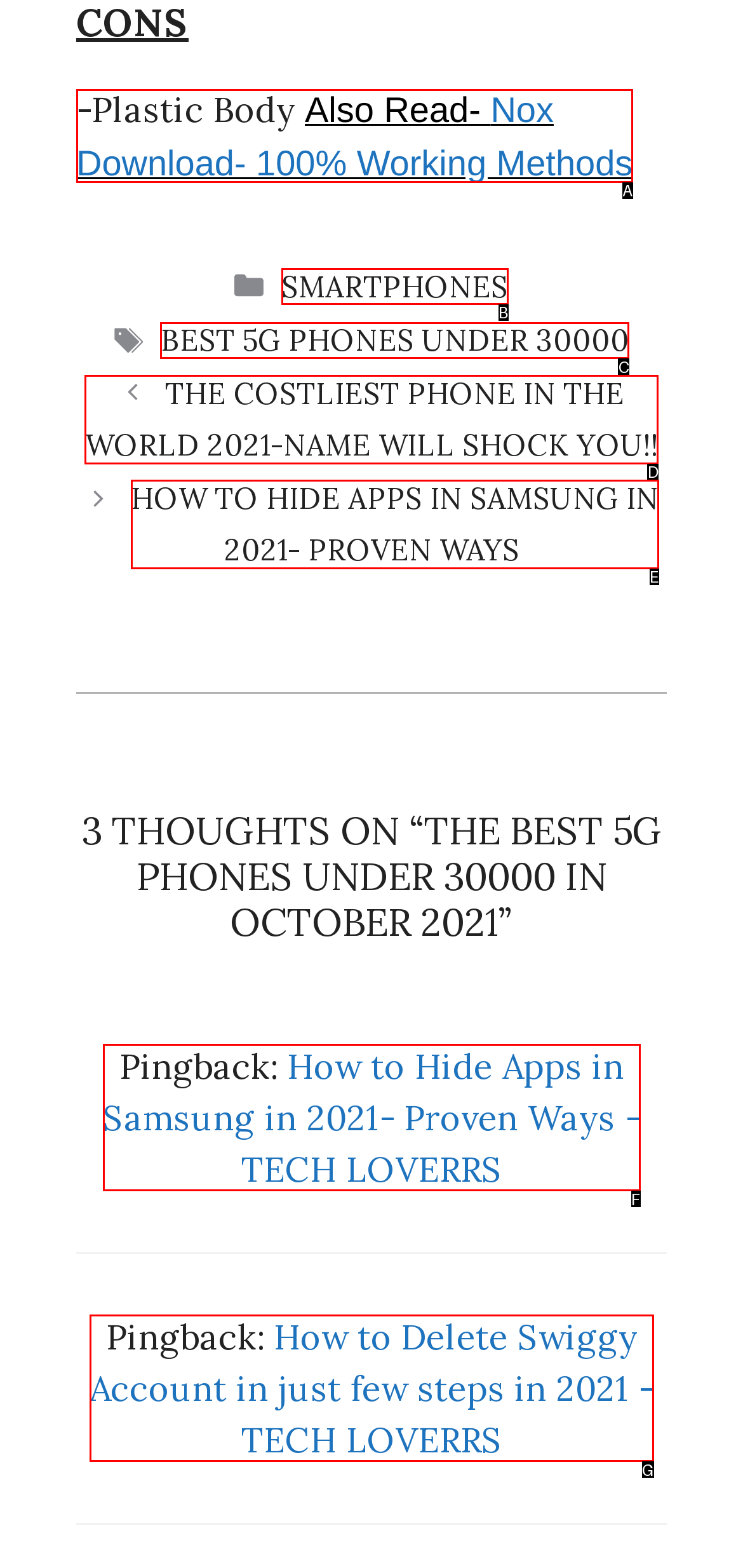Find the HTML element that corresponds to the description: parent_node: Username: name="user". Indicate your selection by the letter of the appropriate option.

None